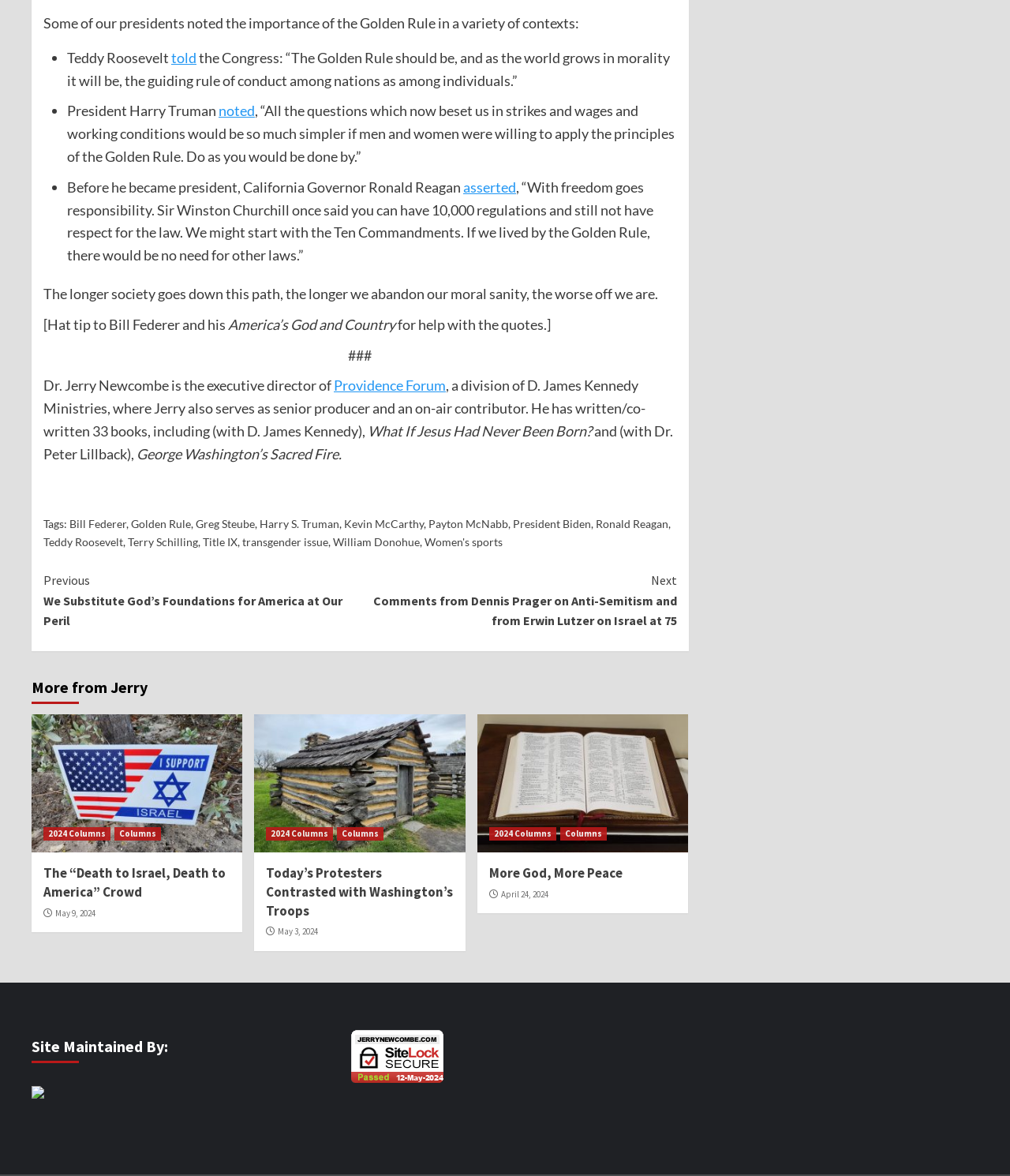Identify and provide the bounding box coordinates of the UI element described: "noted". The coordinates should be formatted as [left, top, right, bottom], with each number being a float between 0 and 1.

[0.216, 0.087, 0.252, 0.102]